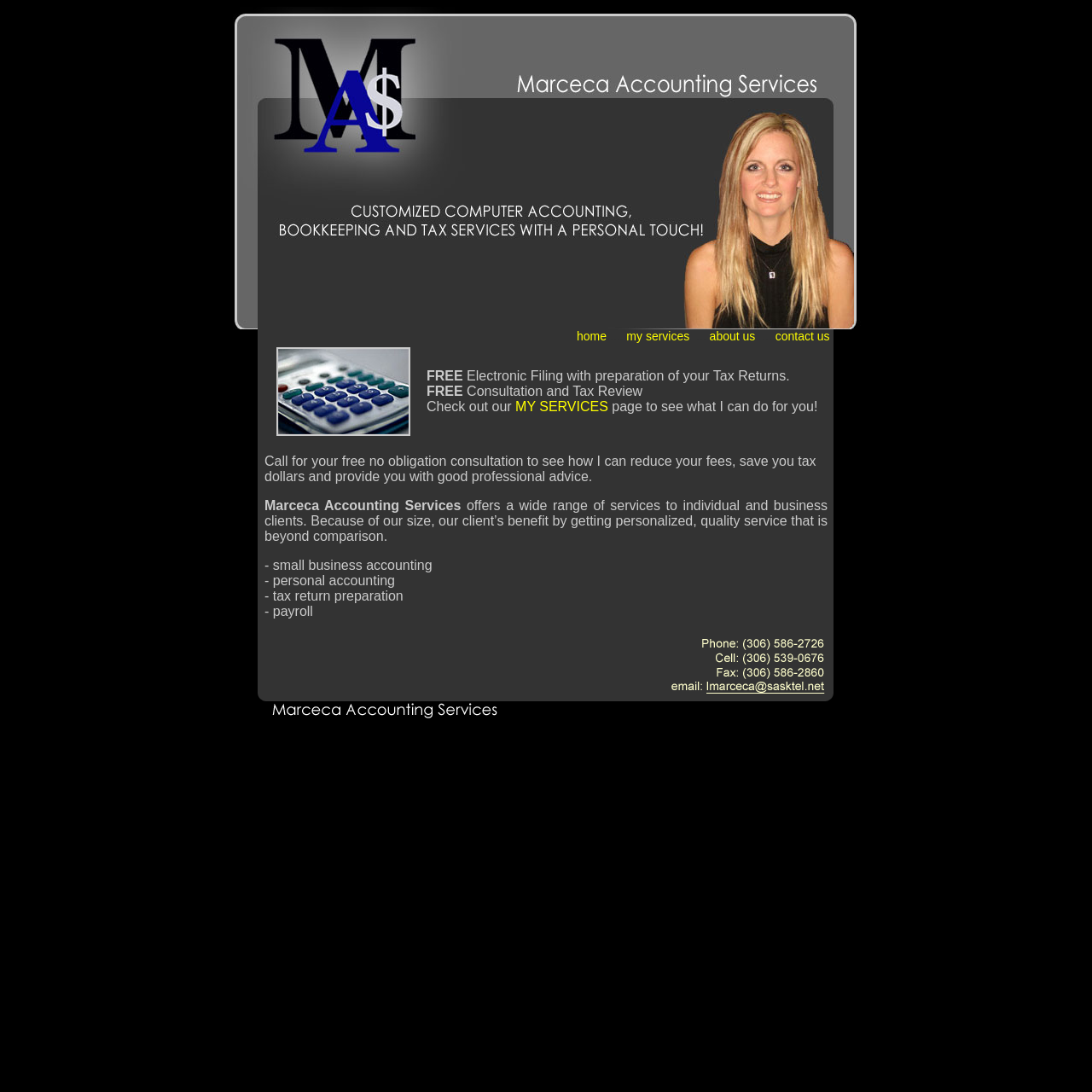What is the company's approach to client consultation?
Look at the image and answer the question using a single word or phrase.

Free no obligation consultation